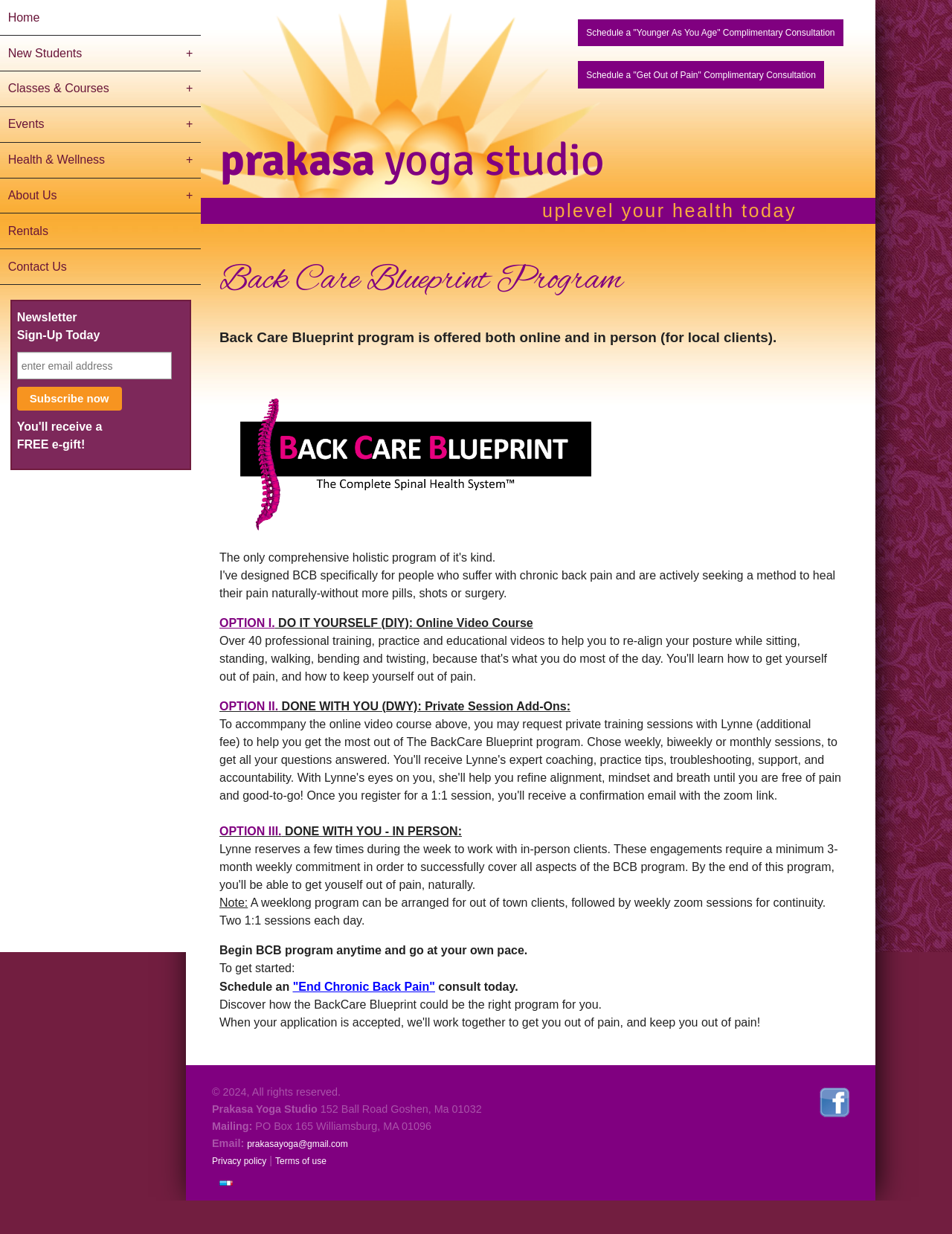Please locate the clickable area by providing the bounding box coordinates to follow this instruction: "Send an email to prakasayoga@gmail.com".

[0.26, 0.923, 0.365, 0.931]